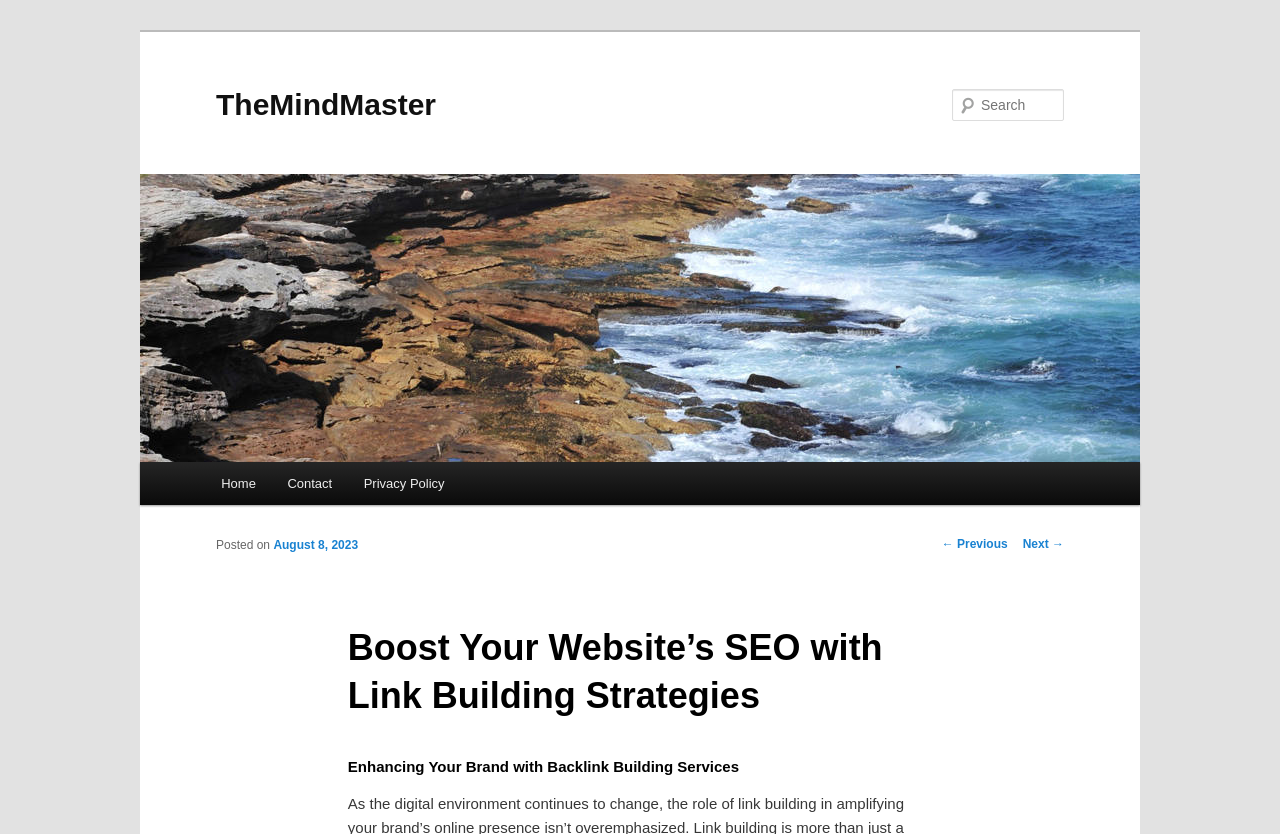Please find the bounding box coordinates of the clickable region needed to complete the following instruction: "go to home page". The bounding box coordinates must consist of four float numbers between 0 and 1, i.e., [left, top, right, bottom].

[0.16, 0.554, 0.212, 0.606]